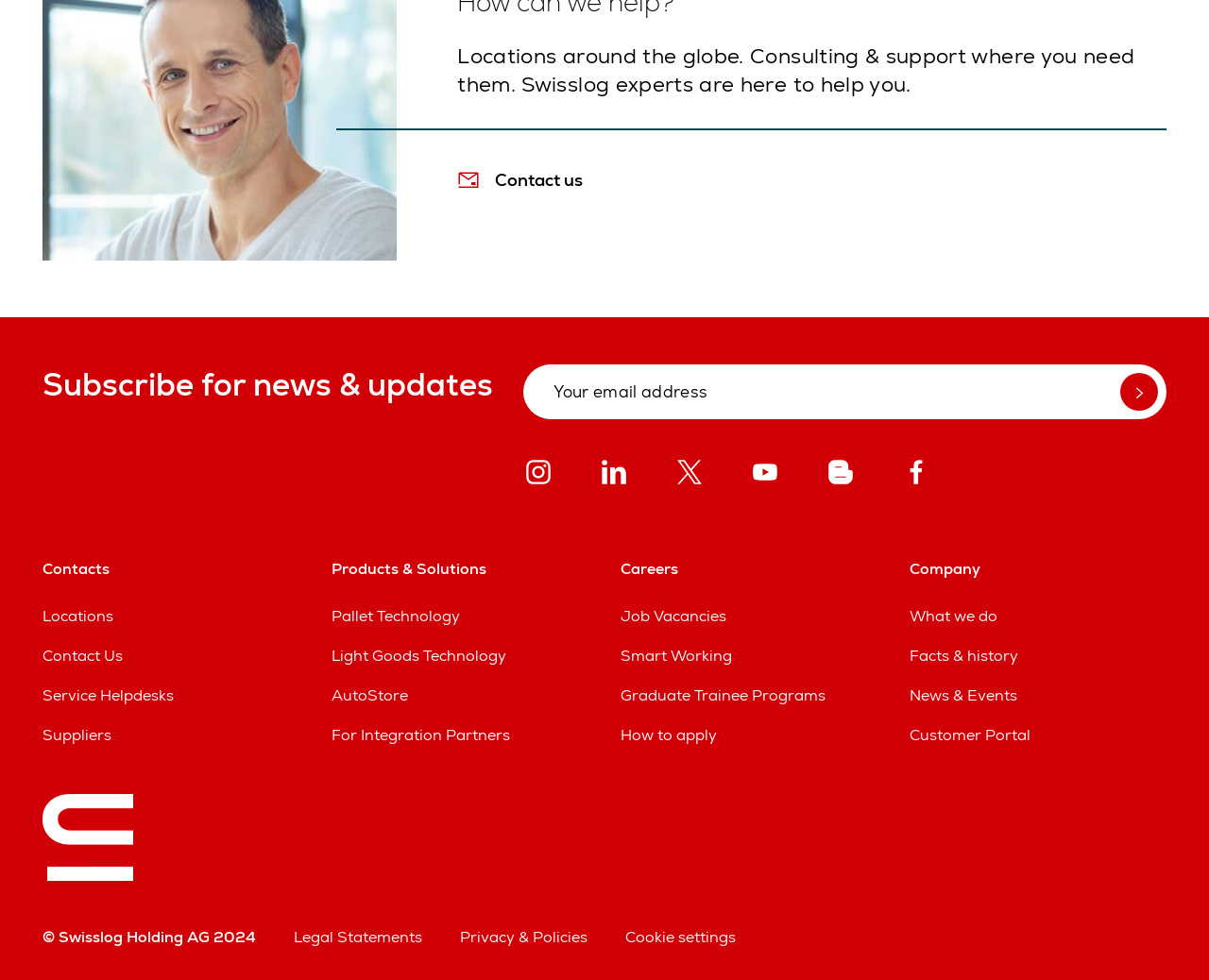Determine the bounding box coordinates for the area that should be clicked to carry out the following instruction: "Go to Locations".

[0.035, 0.618, 0.094, 0.638]